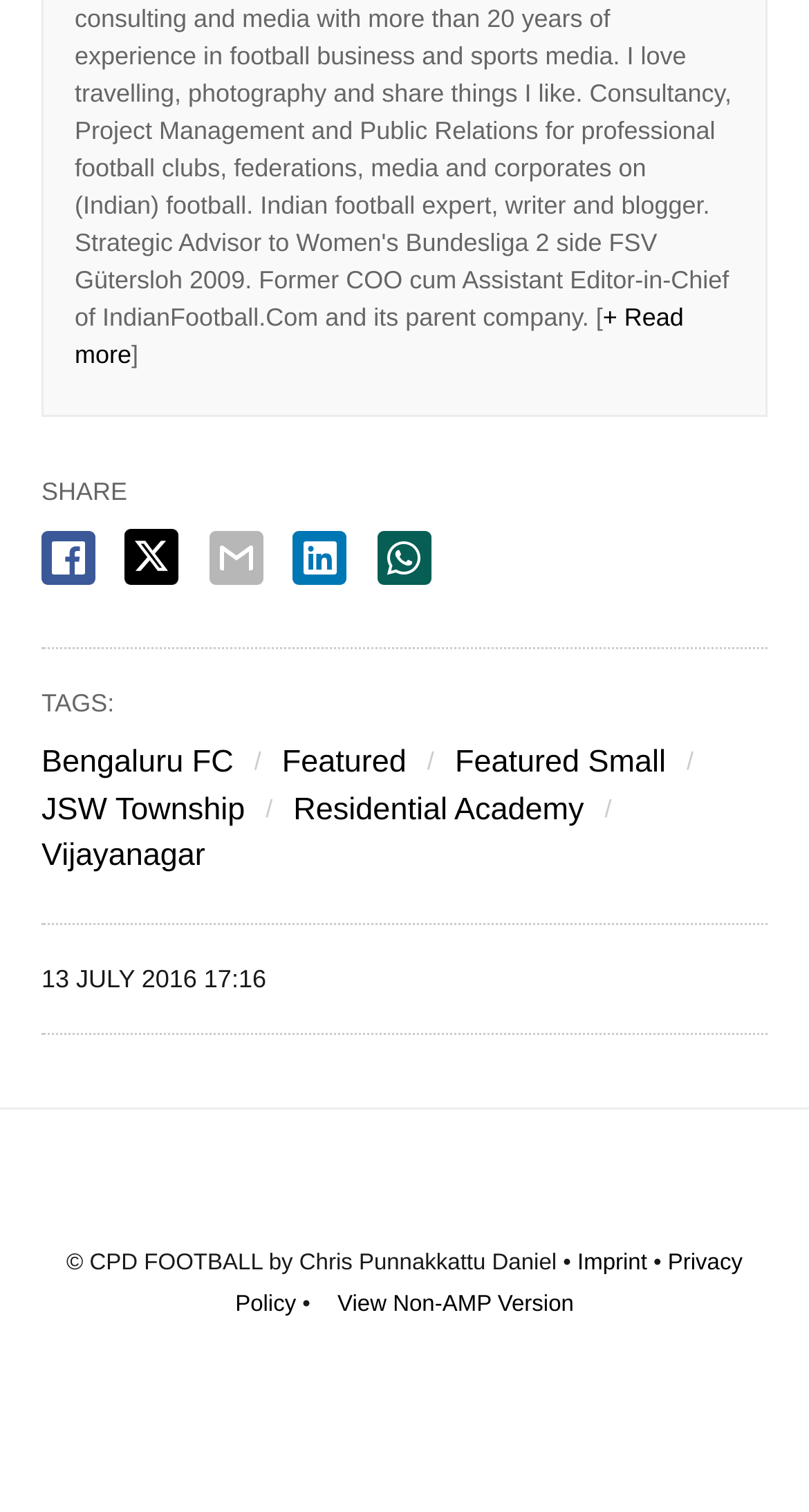Bounding box coordinates are to be given in the format (top-left x, top-left y, bottom-right x, bottom-right y). All values must be floating point numbers between 0 and 1. Provide the bounding box coordinate for the UI element described as: Imprint

[0.714, 0.827, 0.8, 0.843]